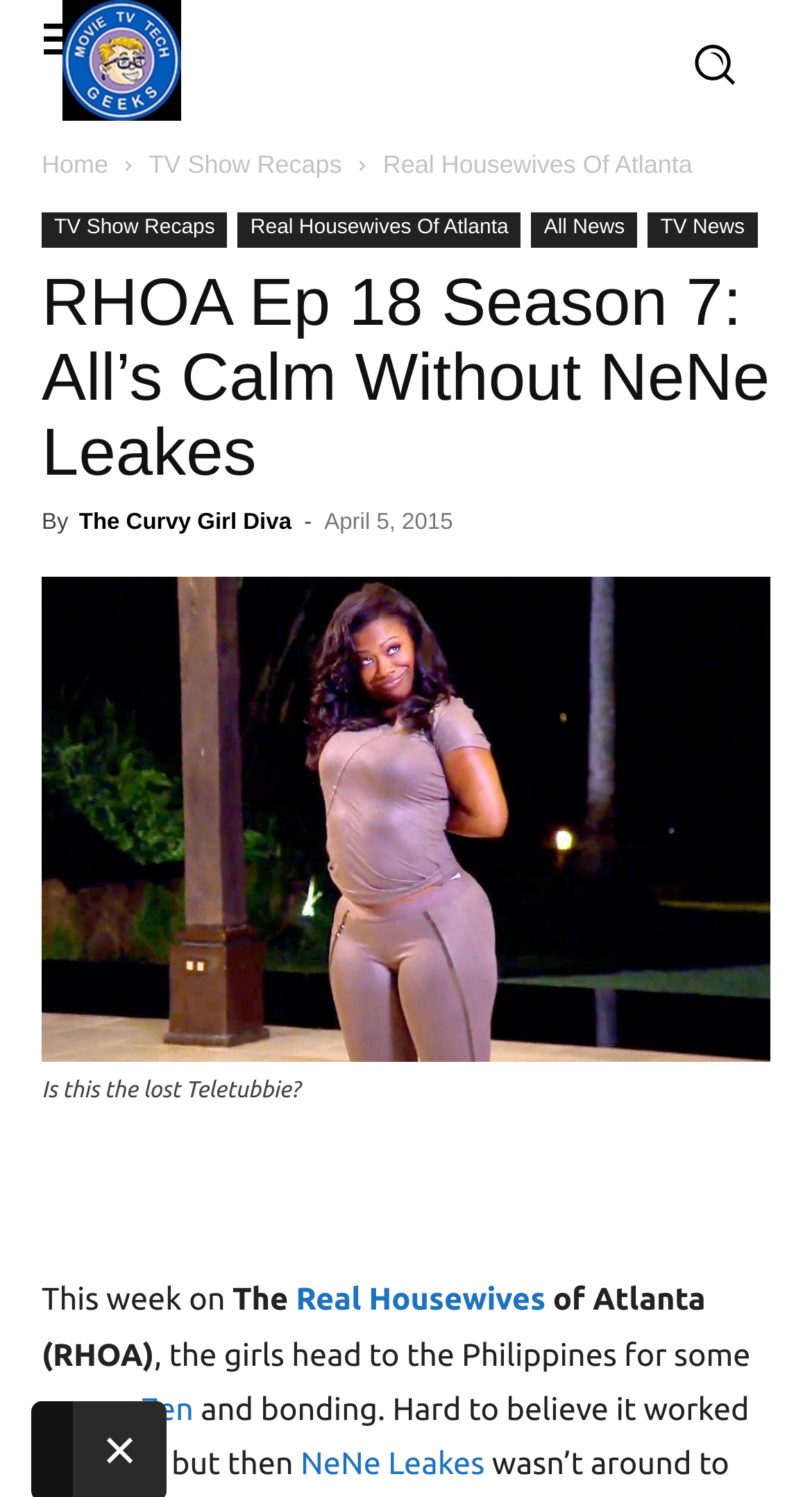Answer this question using a single word or a brief phrase:
What is the name of the person mentioned in the article?

NeNe Leakes